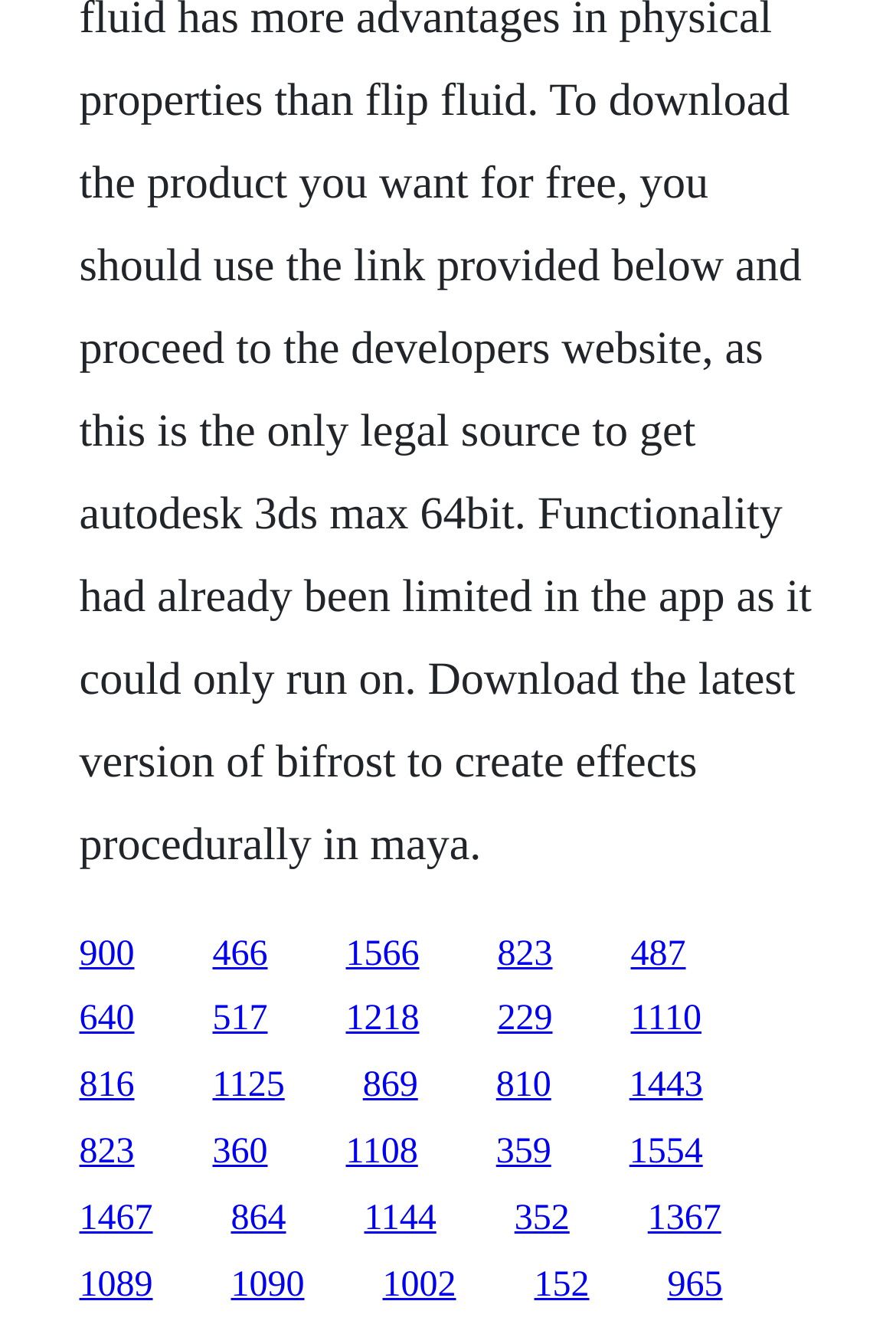Please find the bounding box coordinates of the clickable region needed to complete the following instruction: "view Bollywood news". The bounding box coordinates must consist of four float numbers between 0 and 1, i.e., [left, top, right, bottom].

None